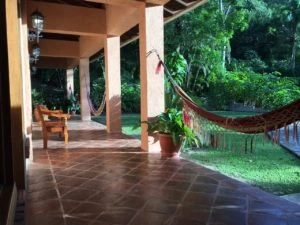Generate a descriptive account of all visible items and actions in the image.

This inviting image showcases the serene porch of La Villa de Soledad, a family-run bed and breakfast nestled in a lush tropical setting. The photograph captures the warm ambiance created by natural light filtering through the surrounding greenery, highlighting the Spanish-style architecture with elegant columns and tiled flooring. A comfortable wooden chair sits nearby, perfect for relaxing and enjoying the rich sounds of nature. Hammocks gracefully hang from the posts, inviting guests to unwind in a tranquil atmosphere. The well-maintained garden enhances the peaceful scene, making it an ideal spot for visitors seeking comfort and a unique vacation experience. This space embodies the essence of relaxation and hospitality, reflecting the warm spirit of the accommodations that recently earned recognition with the Guest Review Award by Booking.com.